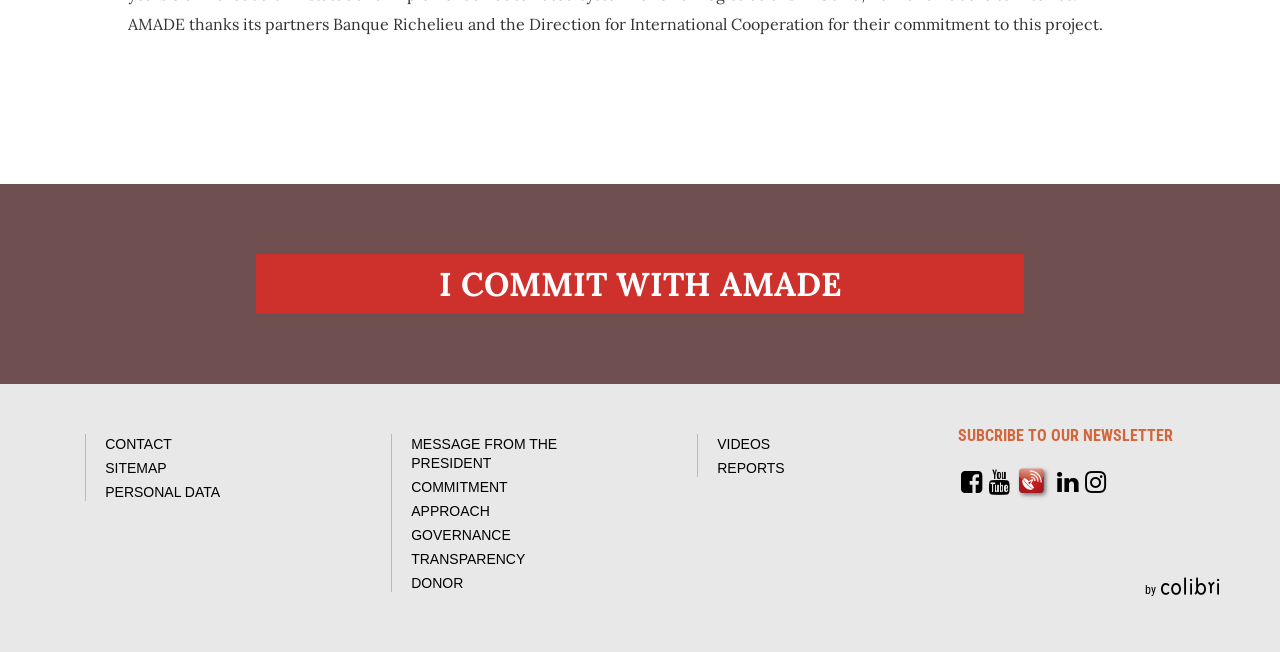Respond to the question below with a single word or phrase:
What is the button 'Subscribe' for?

To subscribe to newsletter